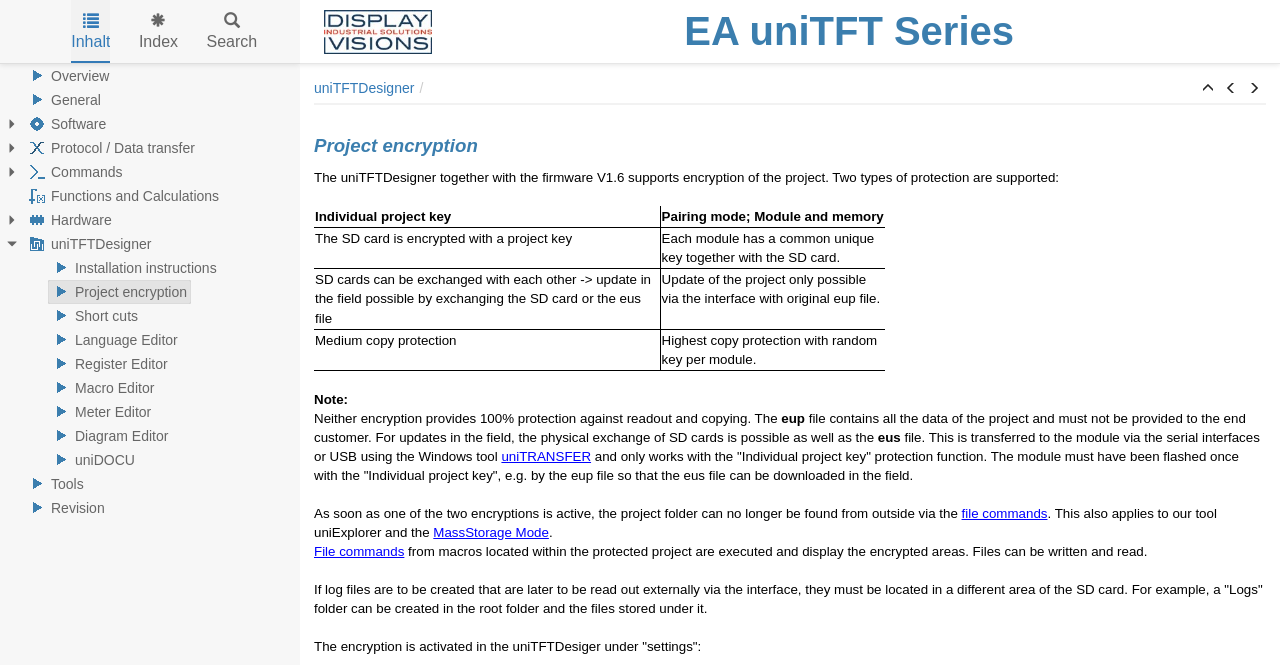Predict the bounding box for the UI component with the following description: "Functions and Calculations".

[0.019, 0.277, 0.174, 0.313]